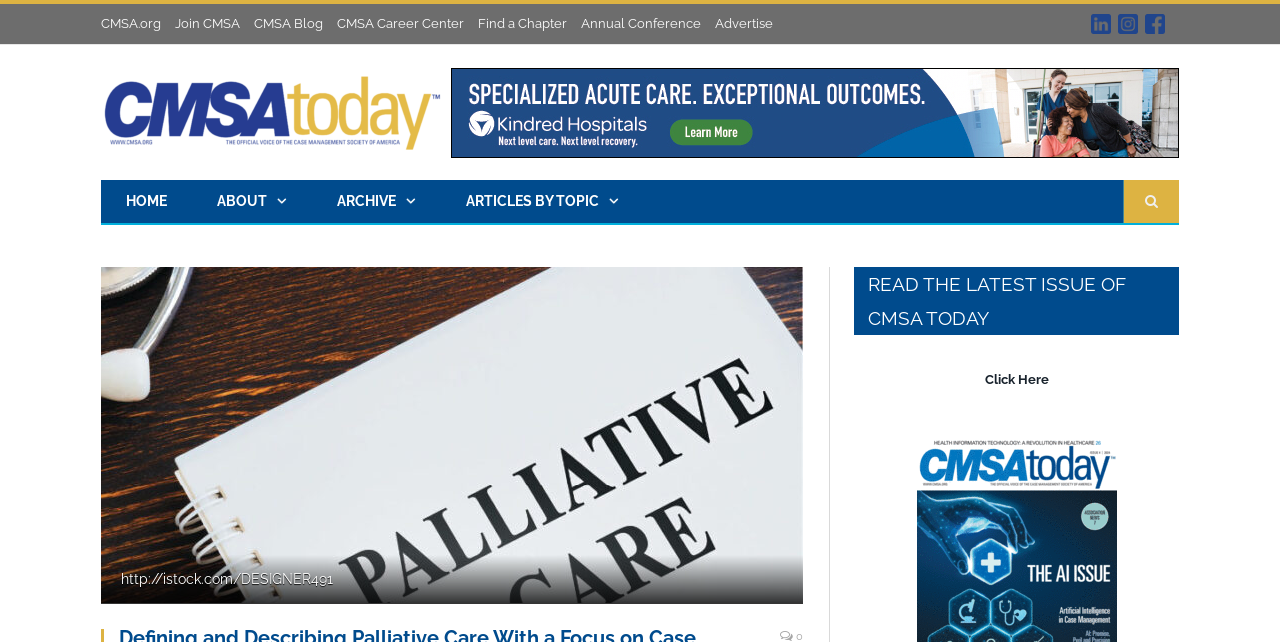Kindly determine the bounding box coordinates of the area that needs to be clicked to fulfill this instruction: "Find a local chapter".

[0.373, 0.025, 0.443, 0.048]